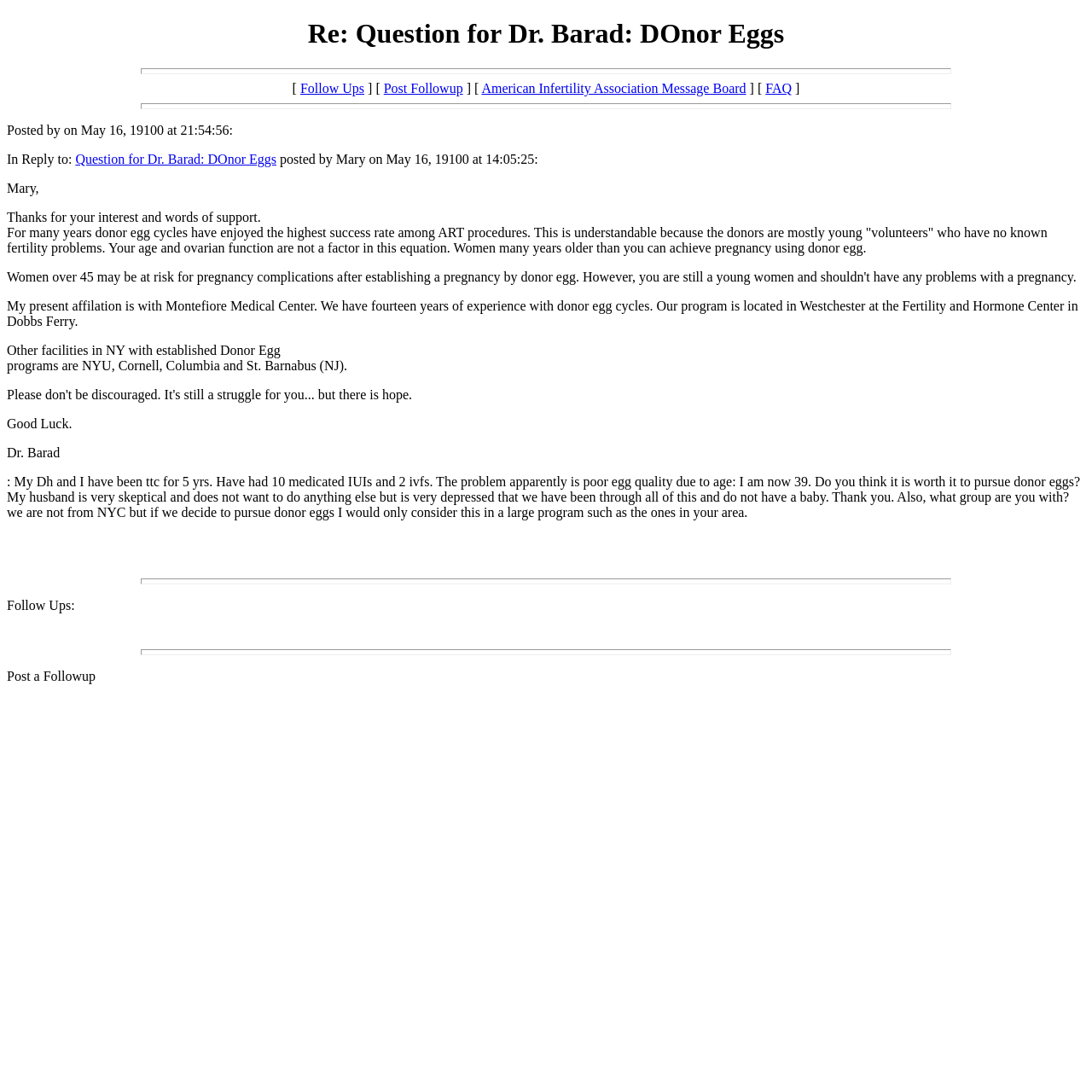How many years of experience does Dr. Barad's program have with donor egg cycles?
Please provide a comprehensive answer based on the contents of the image.

Dr. Barad's program has fourteen years of experience with donor egg cycles as mentioned in the text 'We have fourteen years of experience with donor egg cycles' which provides the details of Dr. Barad's program.